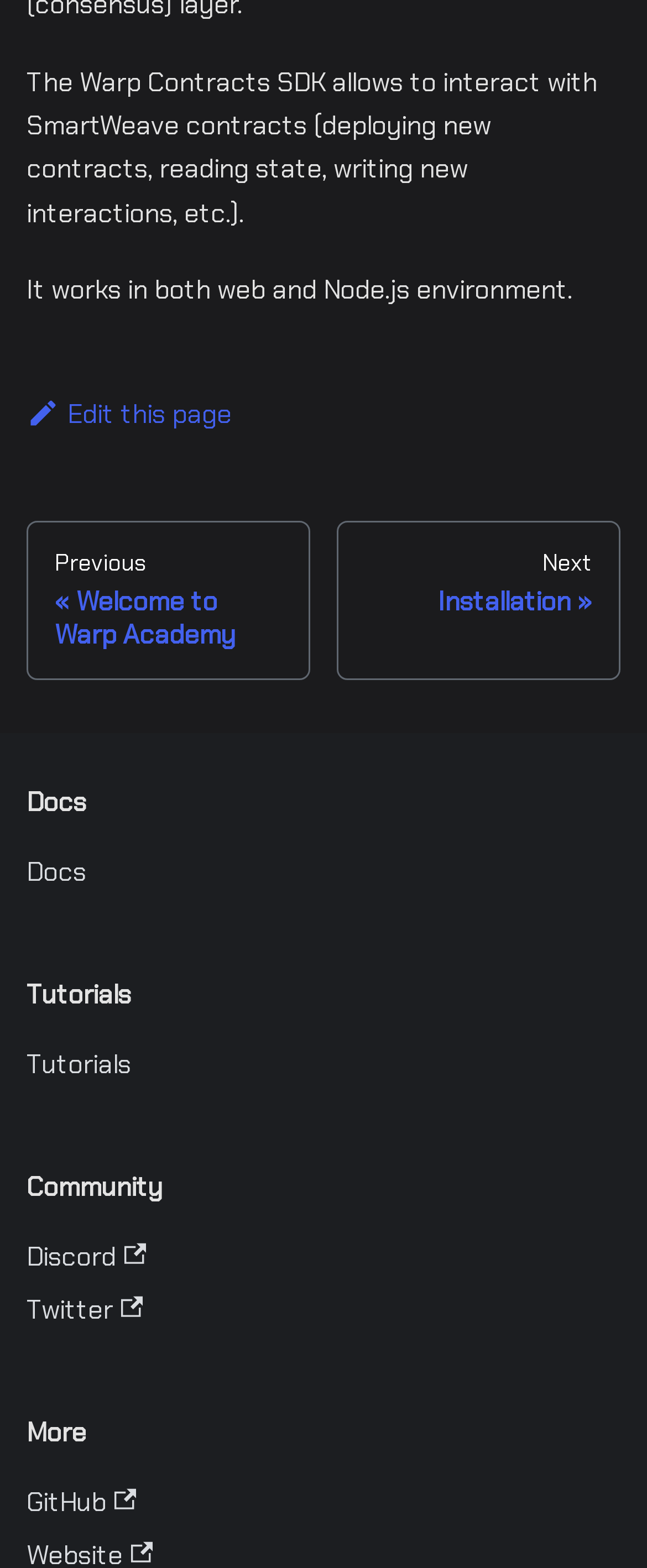Observe the image and answer the following question in detail: What is the last link in the 'More' category?

The last link in the 'More' category is labeled as 'GitHub', which is a link to the GitHub platform.